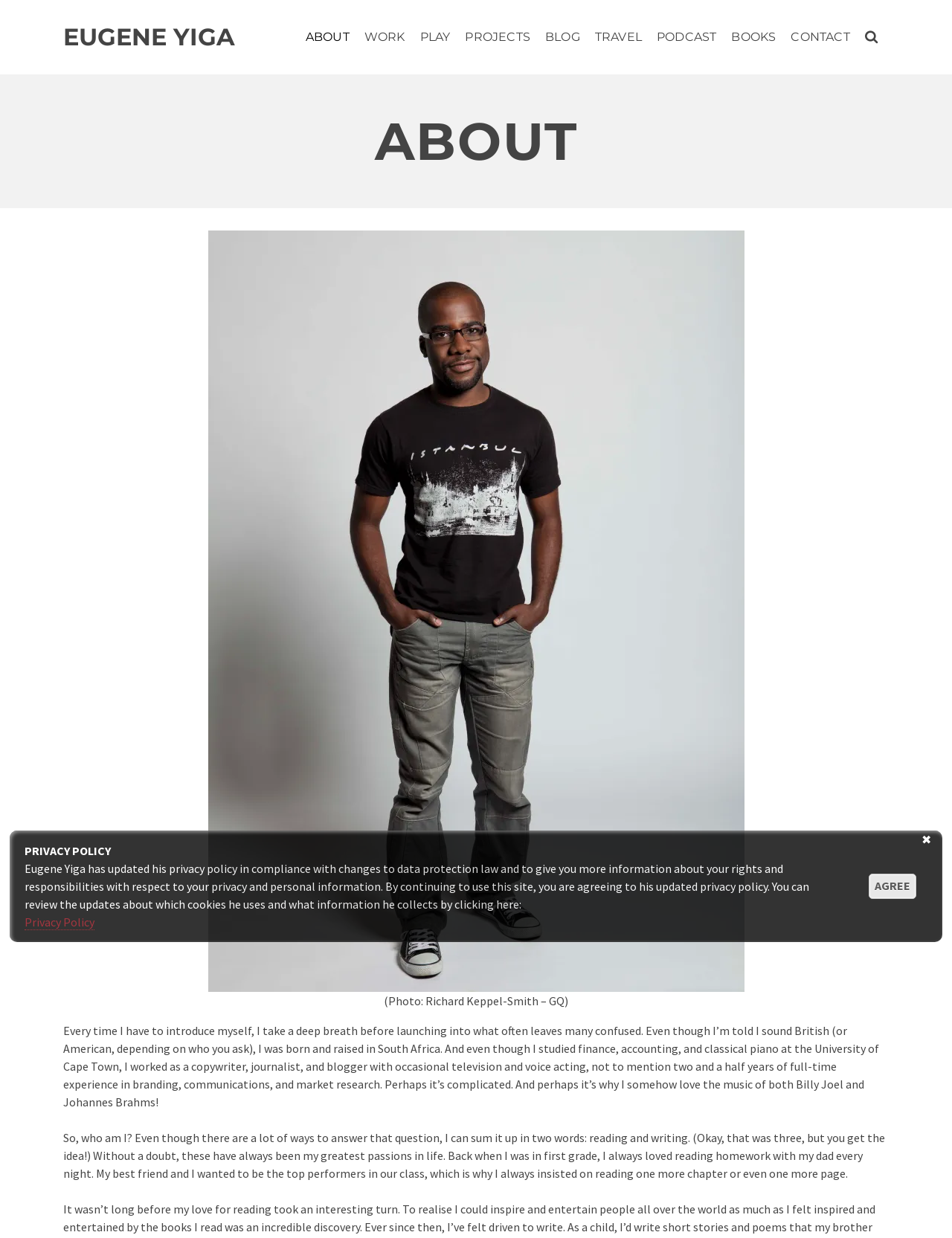Bounding box coordinates should be in the format (top-left x, top-left y, bottom-right x, bottom-right y) and all values should be floating point numbers between 0 and 1. Determine the bounding box coordinate for the UI element described as: YPs

None